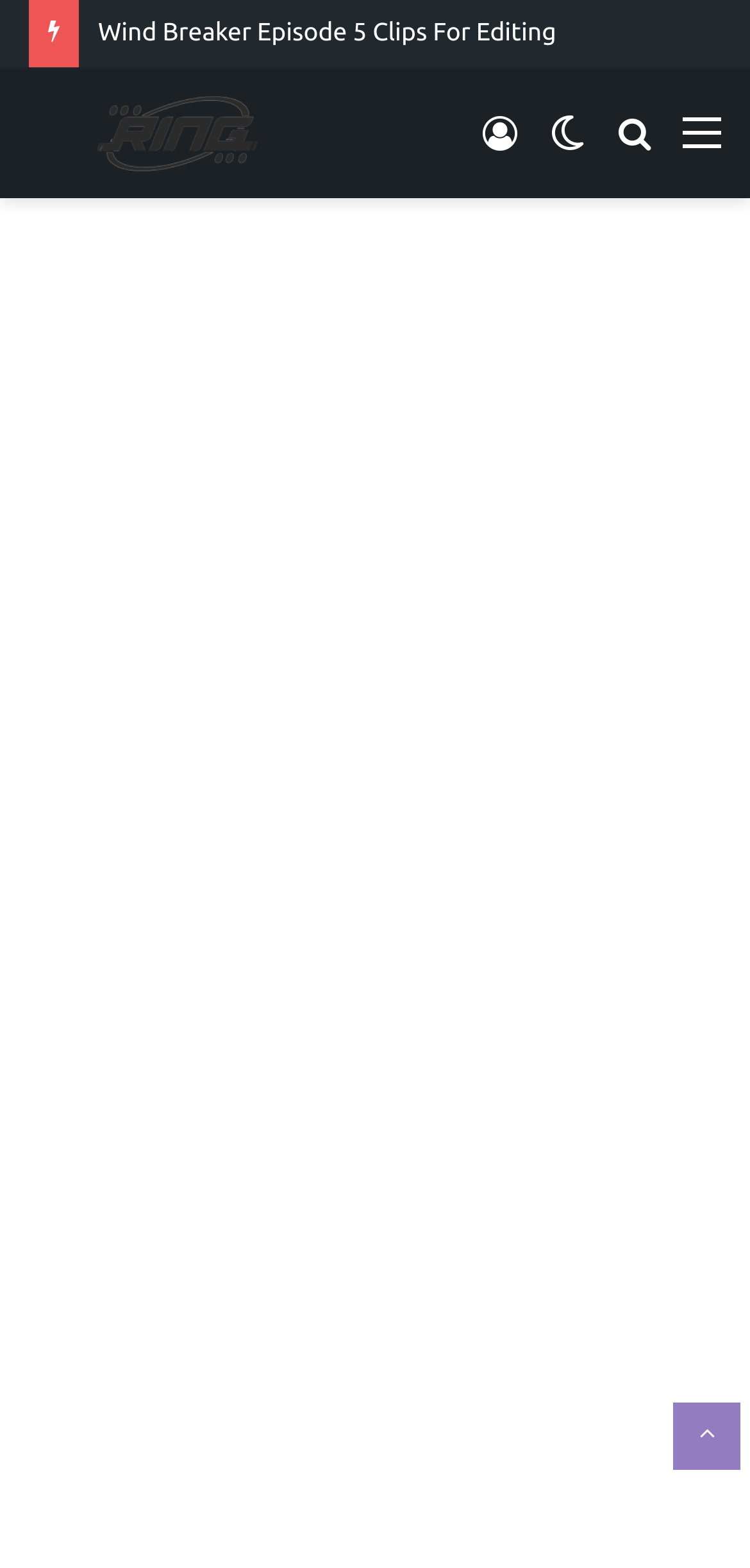Identify the bounding box for the UI element specified in this description: "aria-label="Advertisement" name="aswift_2" title="Advertisement"". The coordinates must be four float numbers between 0 and 1, formatted as [left, top, right, bottom].

[0.0, 0.574, 1.0, 0.973]